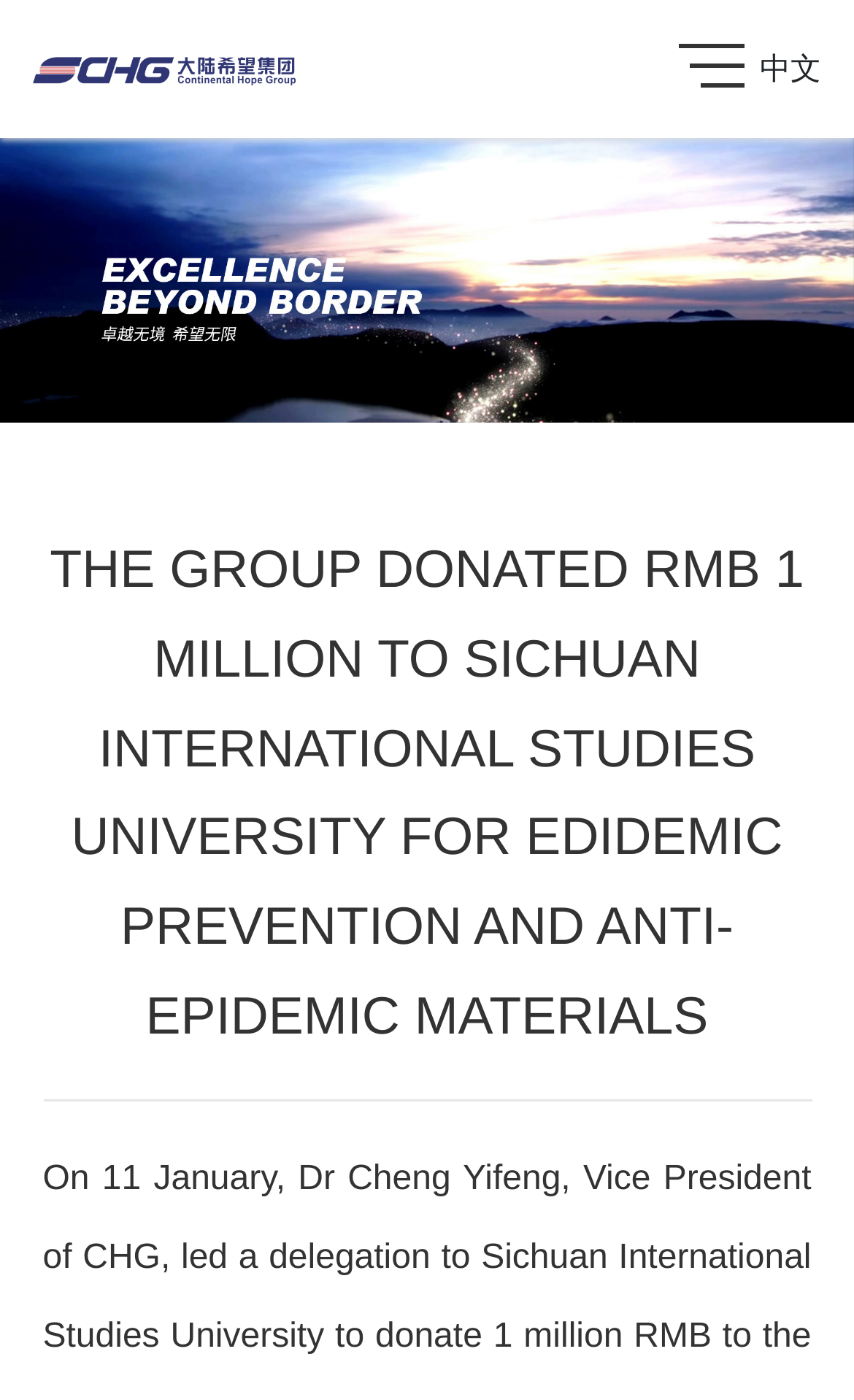Provide the bounding box coordinates, formatted as (top-left x, top-left y, bottom-right x, bottom-right y), with all values being floating point numbers between 0 and 1. Identify the bounding box of the UI element that matches the description: 中文

[0.89, 0.036, 0.962, 0.061]